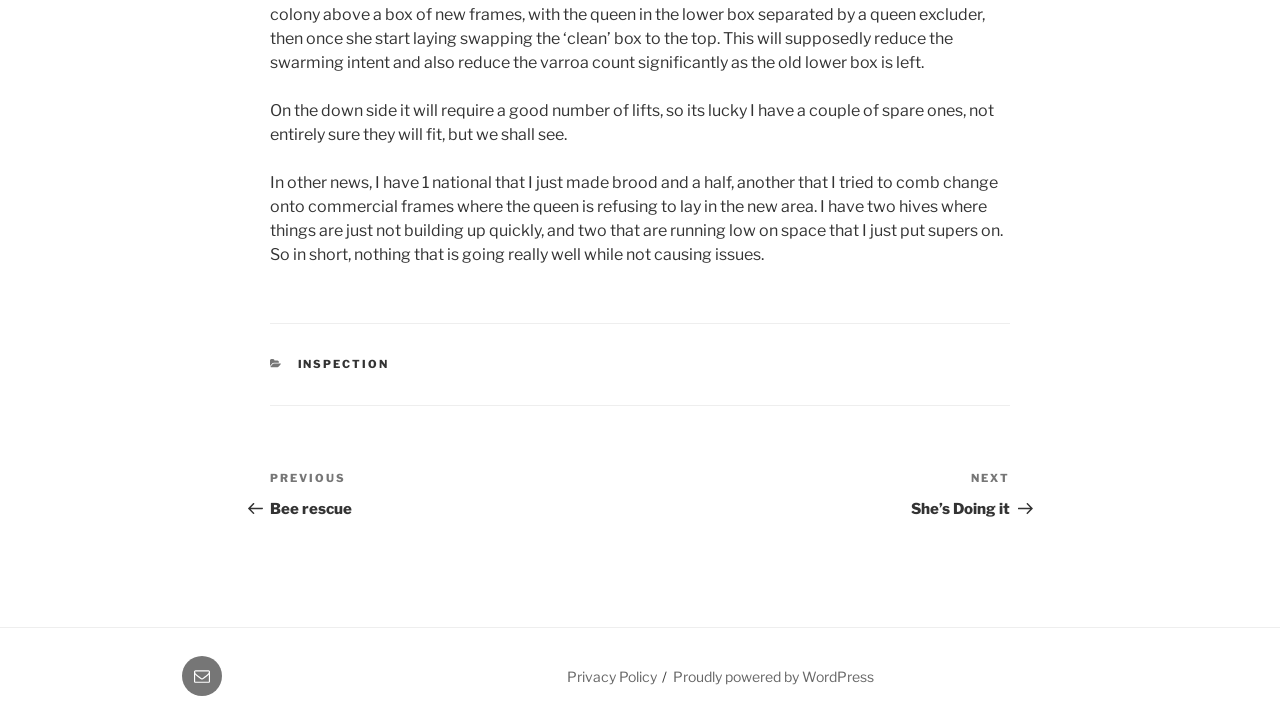Extract the bounding box coordinates of the UI element described by: "Privacy Policy". The coordinates should include four float numbers ranging from 0 to 1, e.g., [left, top, right, bottom].

[0.443, 0.921, 0.513, 0.945]